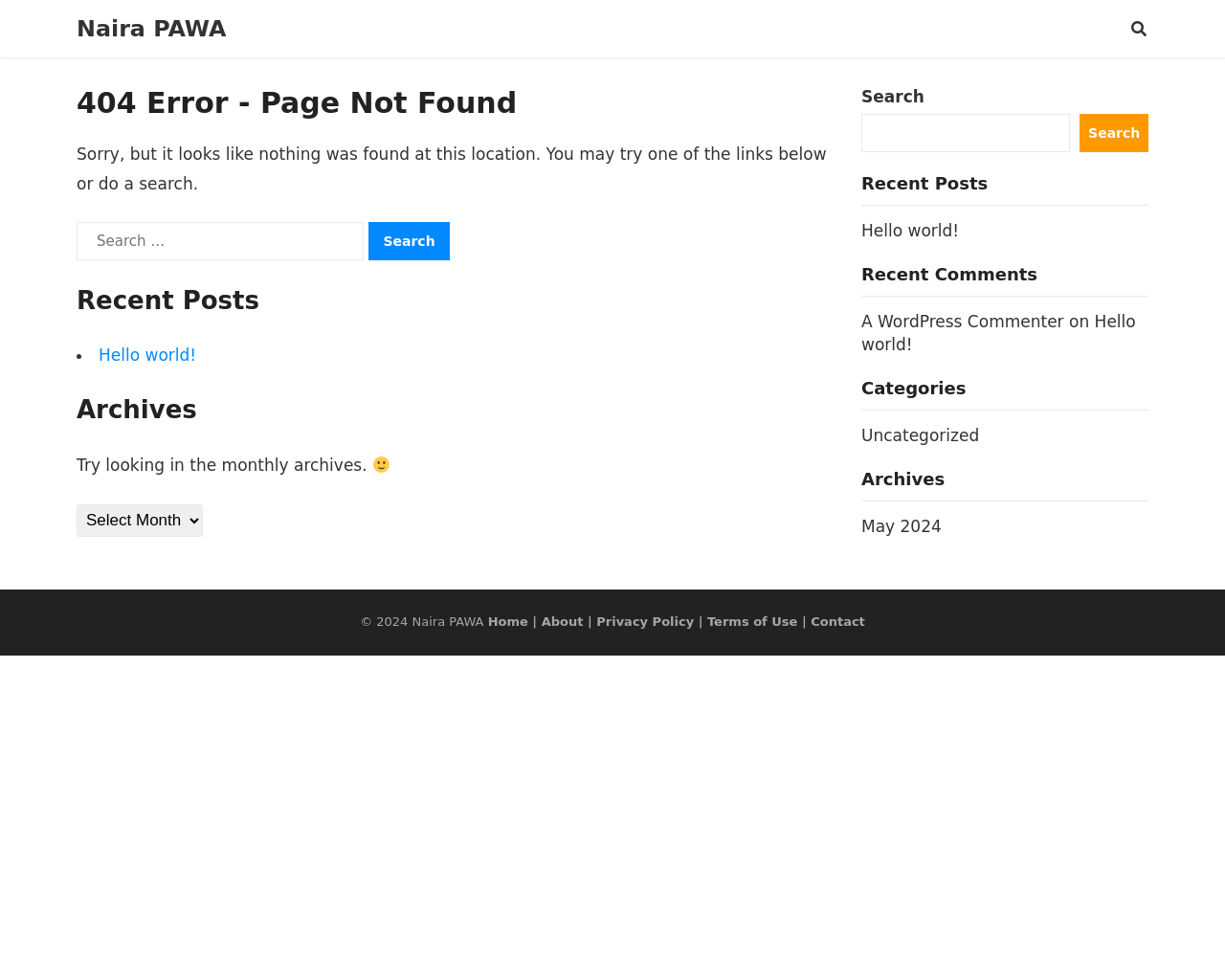Please identify the bounding box coordinates of the element's region that I should click in order to complete the following instruction: "Go to the home page". The bounding box coordinates consist of four float numbers between 0 and 1, i.e., [left, top, right, bottom].

[0.398, 0.627, 0.431, 0.641]